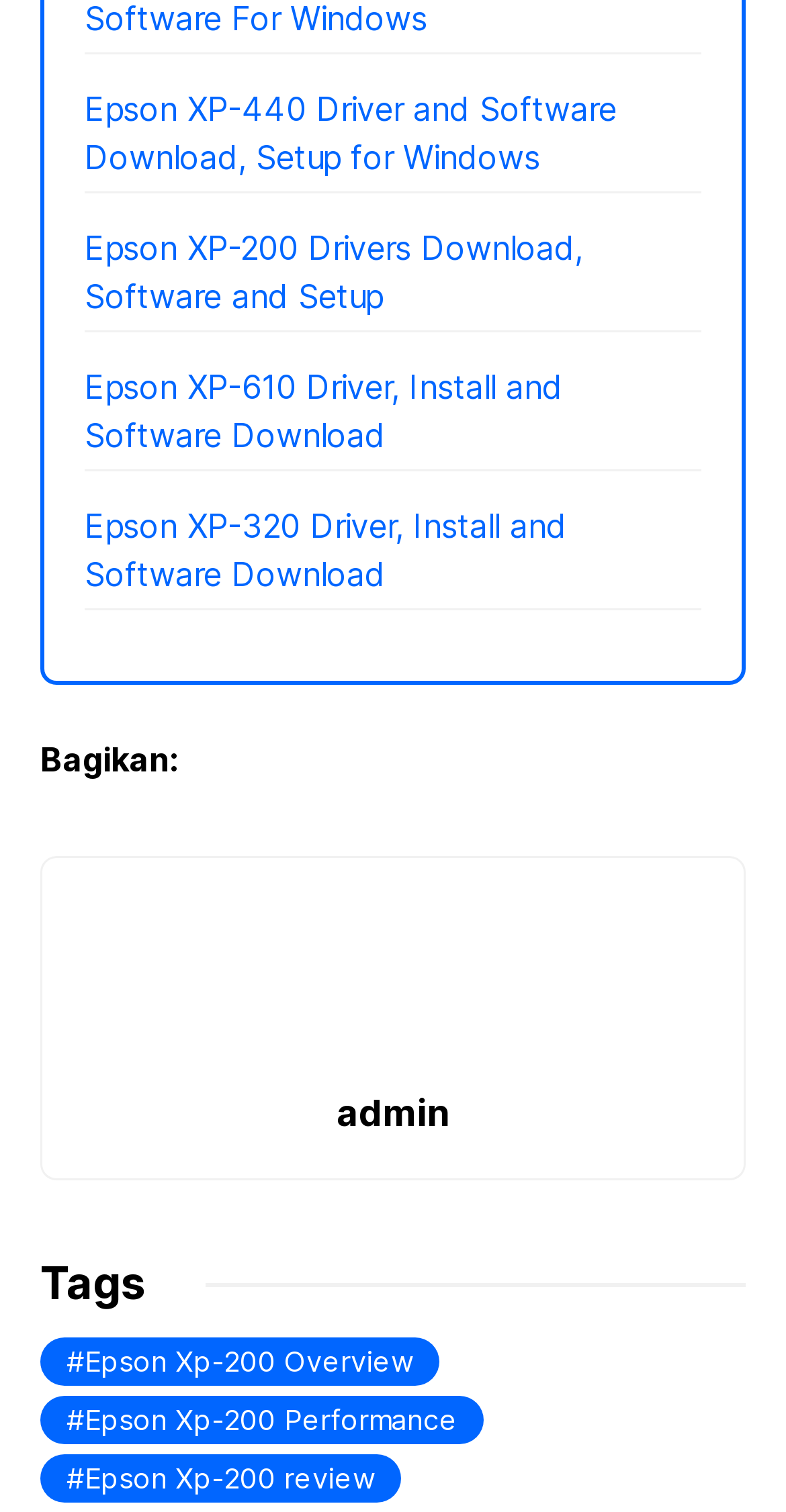Is there a user profile or login section on the webpage?
Based on the image, give a one-word or short phrase answer.

Yes